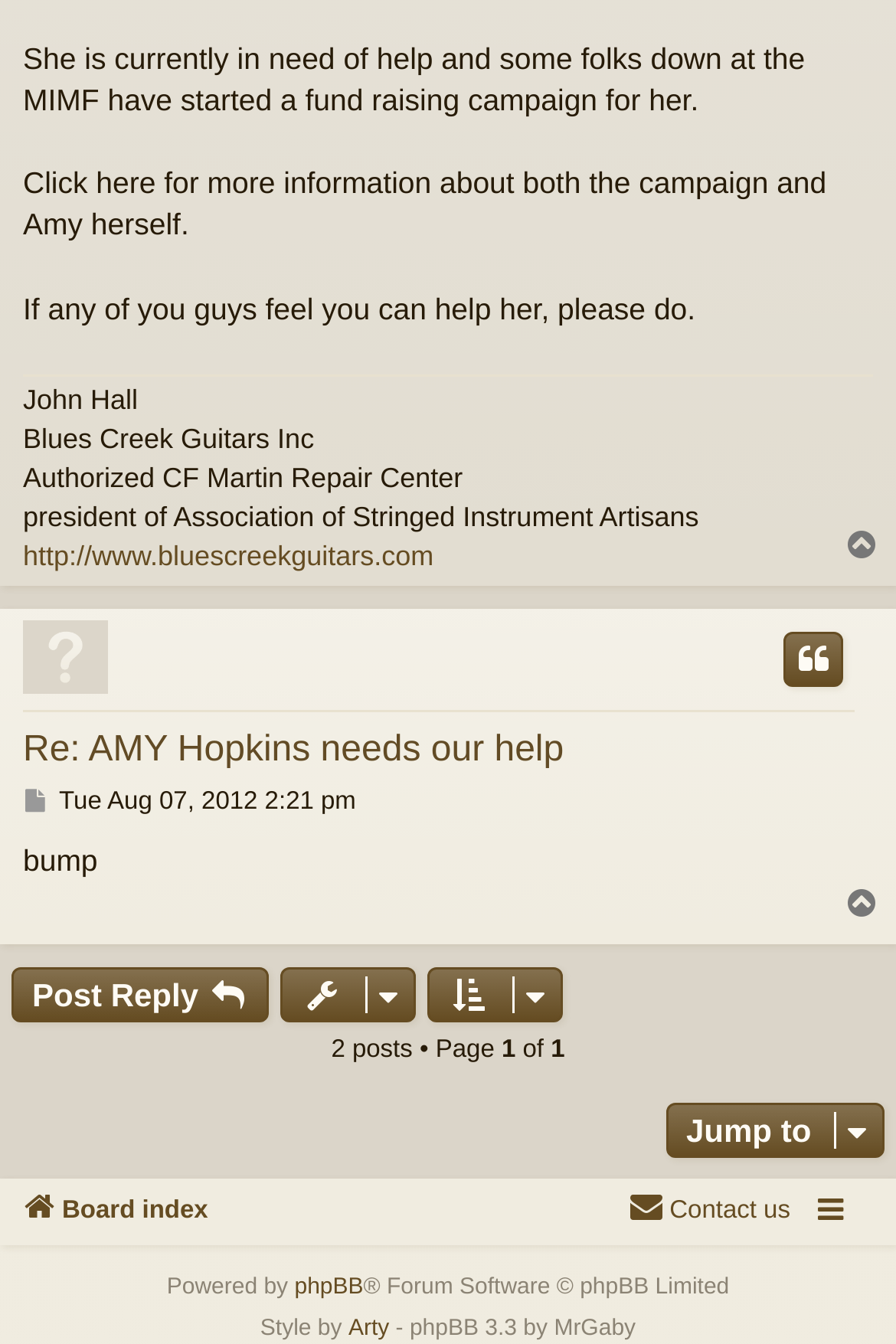Answer briefly with one word or phrase:
How many posts are in this topic?

2